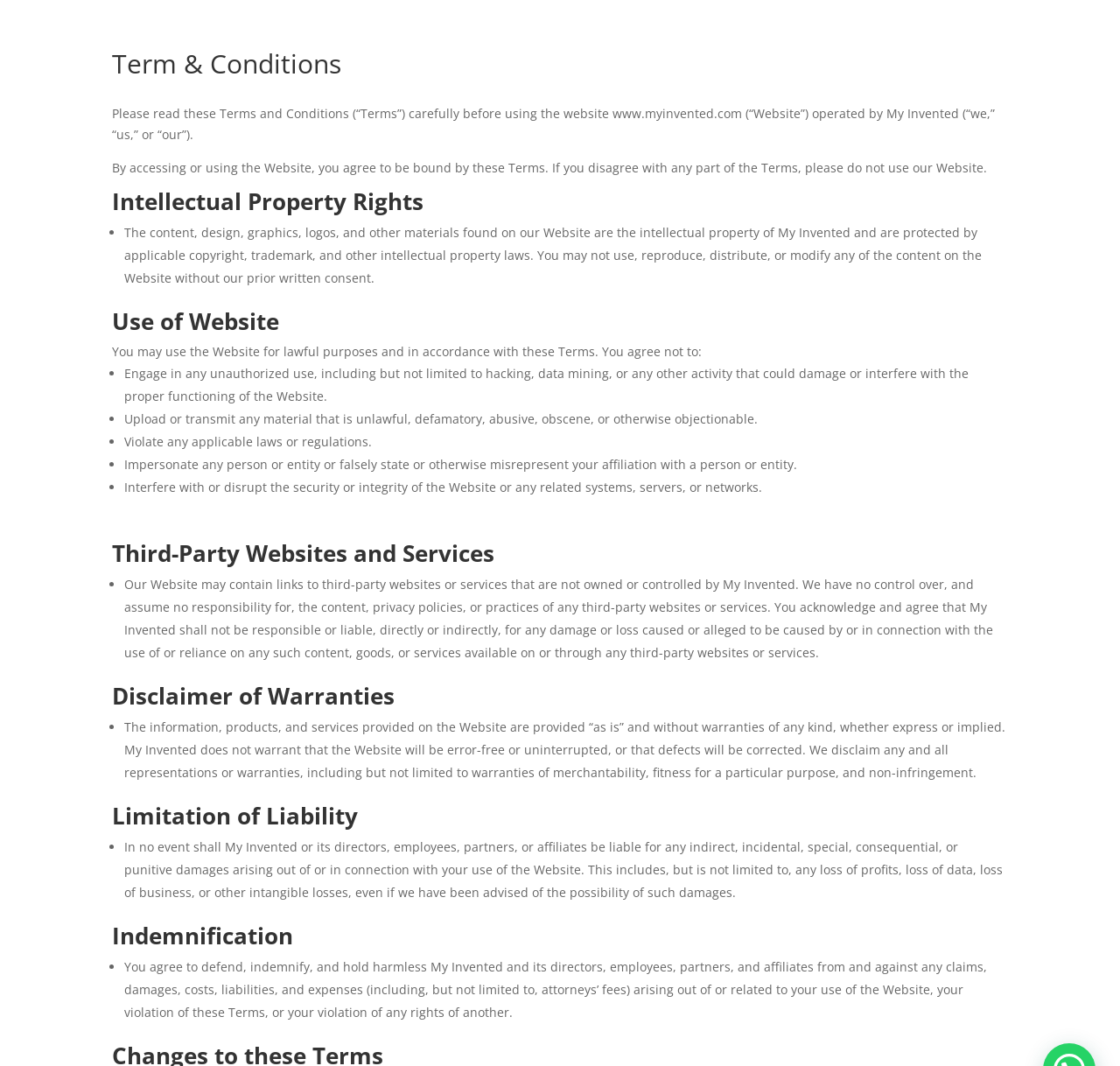What is the purpose of the website?
Please provide a comprehensive and detailed answer to the question.

Based on the content of the webpage, it appears that the website is providing terms and conditions for users to agree to before using the website. The text 'Please read these Terms and Conditions (“Terms”) carefully before using the website www.myinvented.com (“Website”) operated by My Invented (“we,” “us,” or “our”).' suggests that the website is intended to inform users of the terms and conditions of using the website.